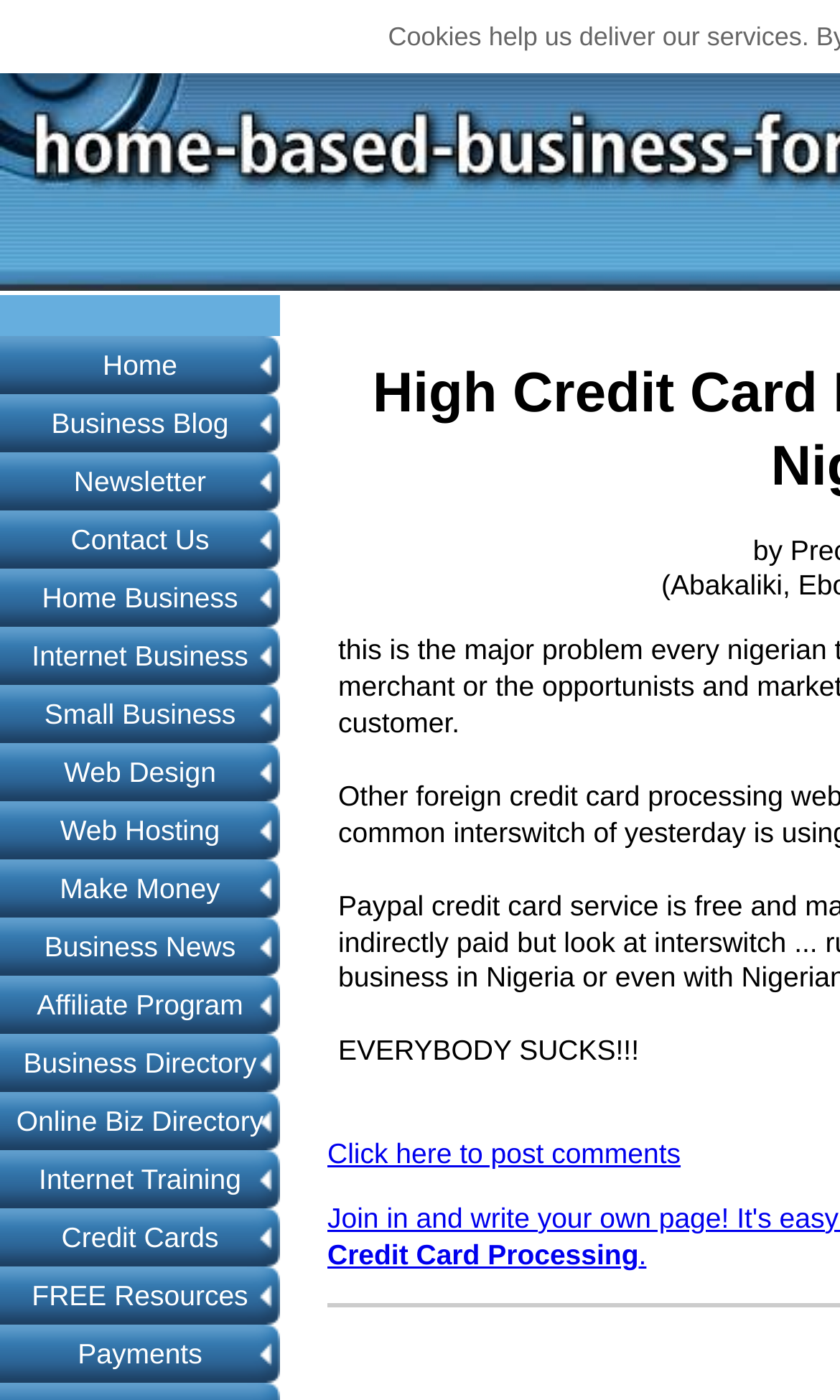How many links are on the left side of the webpage?
Identify the answer in the screenshot and reply with a single word or phrase.

19